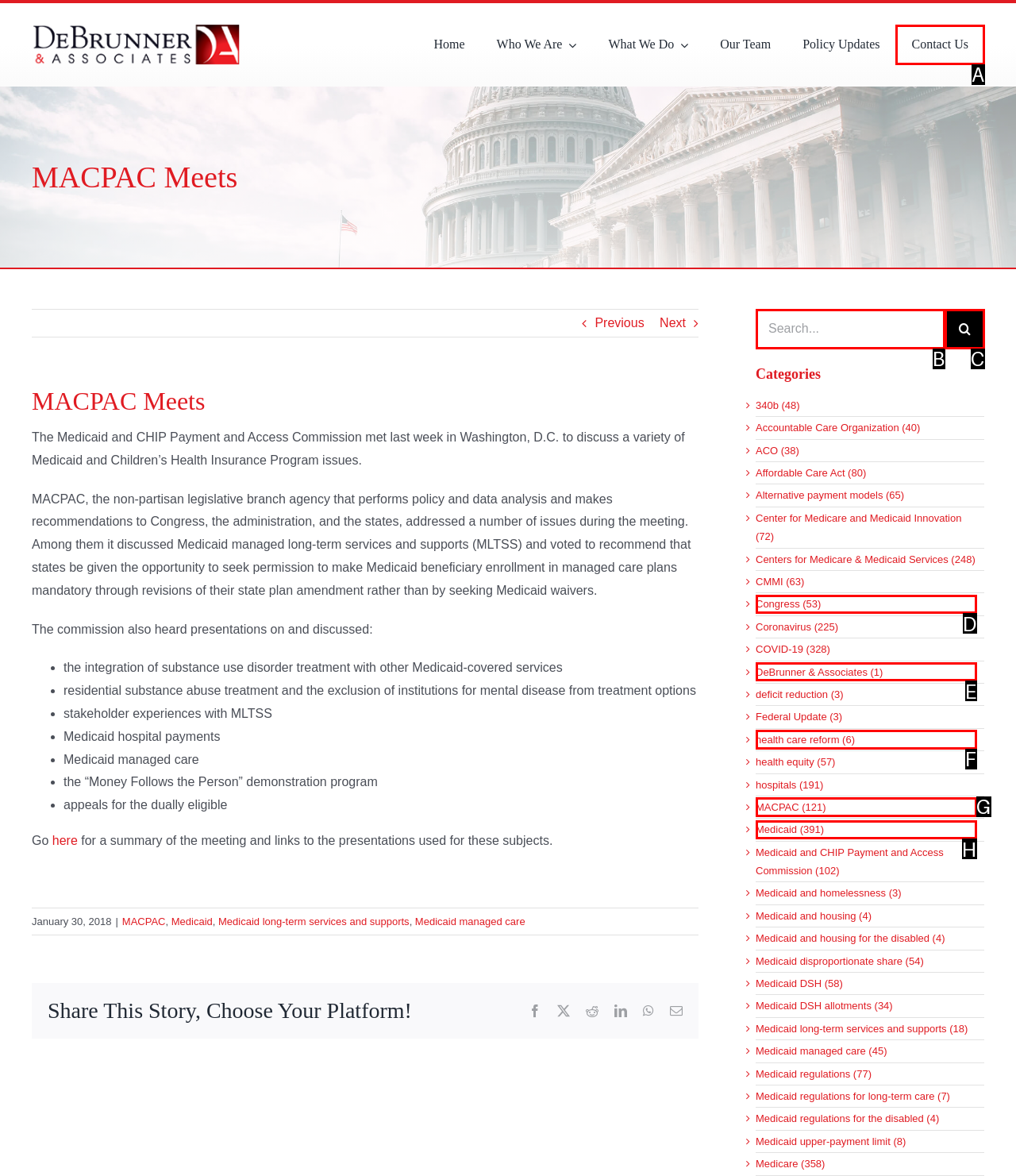Refer to the element description: DeBrunner & Associates (1) and identify the matching HTML element. State your answer with the appropriate letter.

E